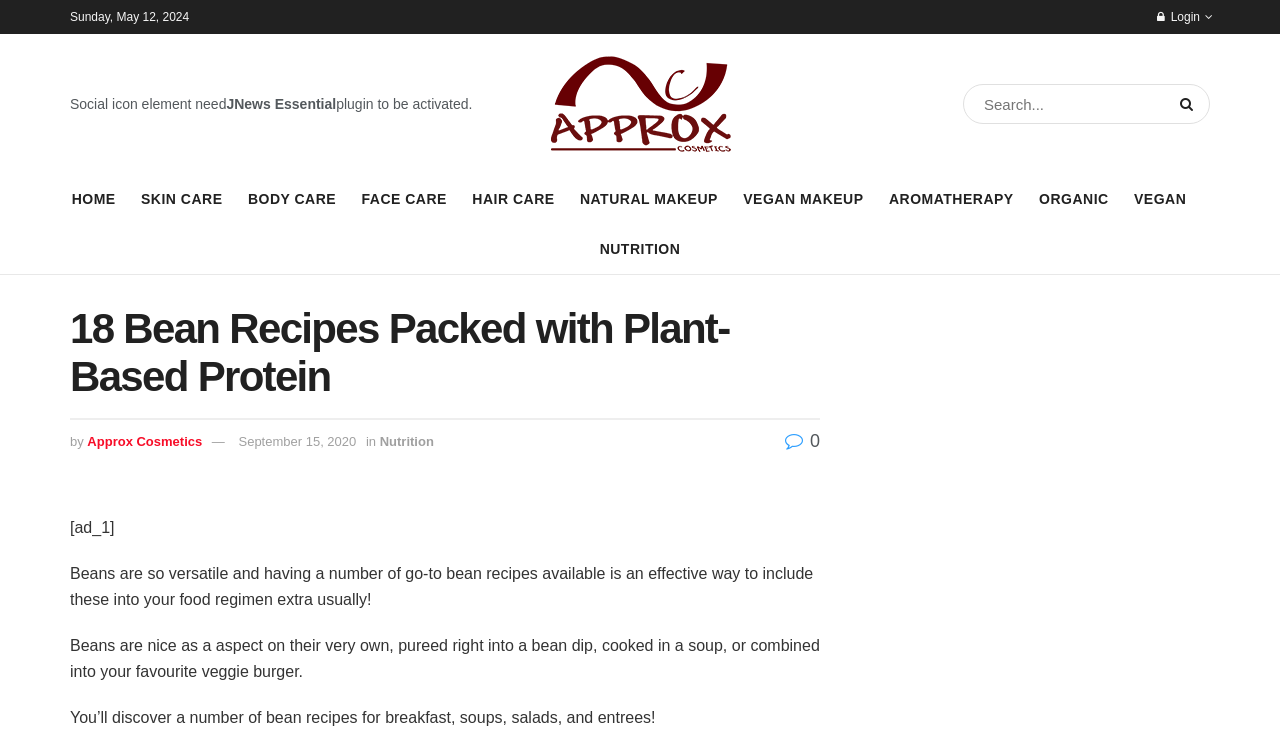What is the name of the website?
Give a comprehensive and detailed explanation for the question.

The name of the website can be found in the link element with the text 'Approx Cosmetics' and bounding box coordinates [0.42, 0.073, 0.58, 0.209]. This element is also accompanied by an image with the same name.